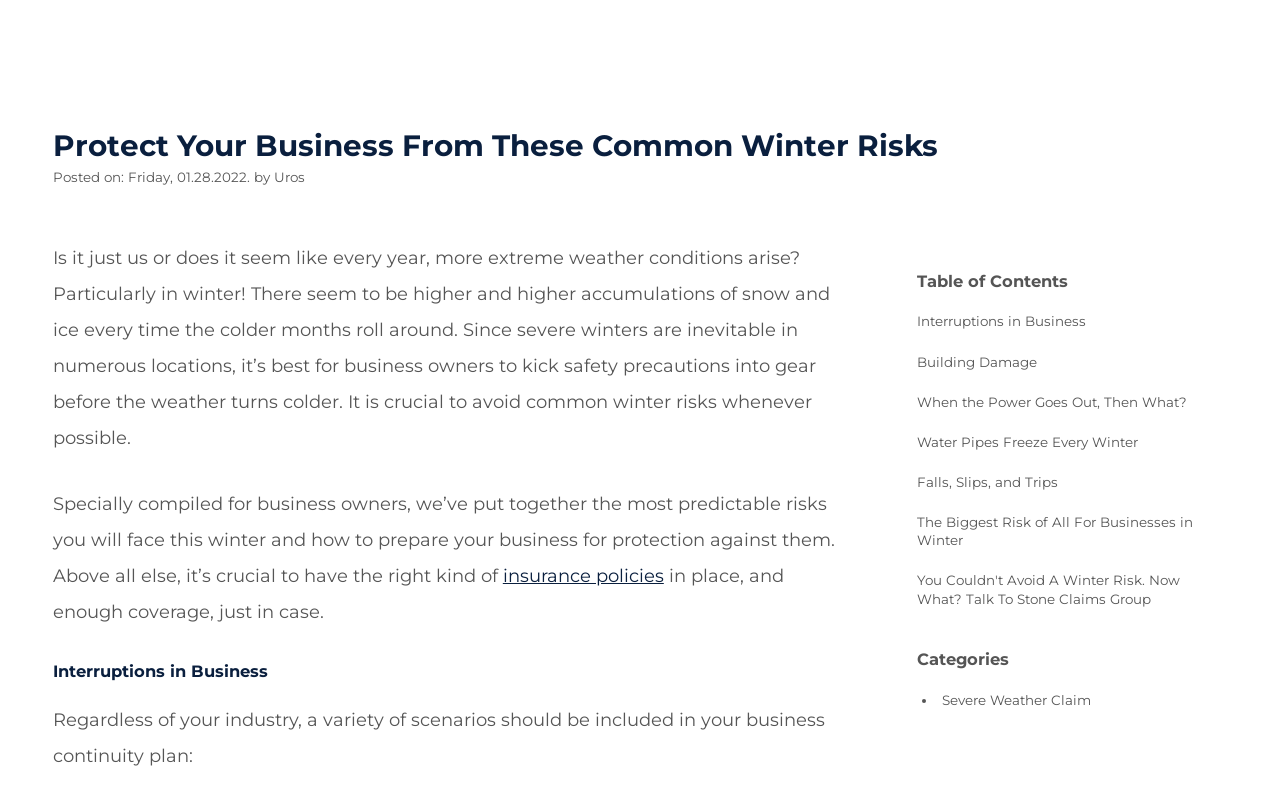Respond to the following question using a concise word or phrase: 
What is the tone of the webpage?

Informative